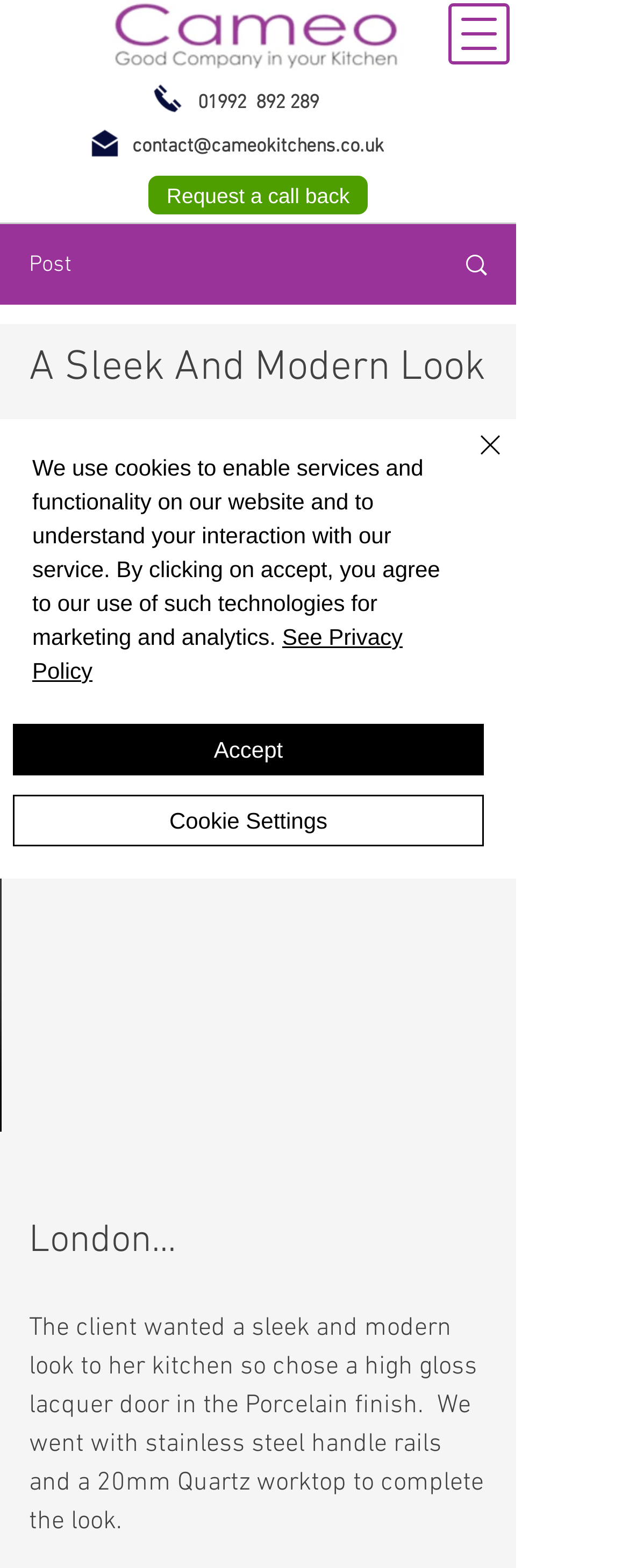What is the phone number mentioned in the heading?
Using the information from the image, give a concise answer in one word or a short phrase.

01992 892 289